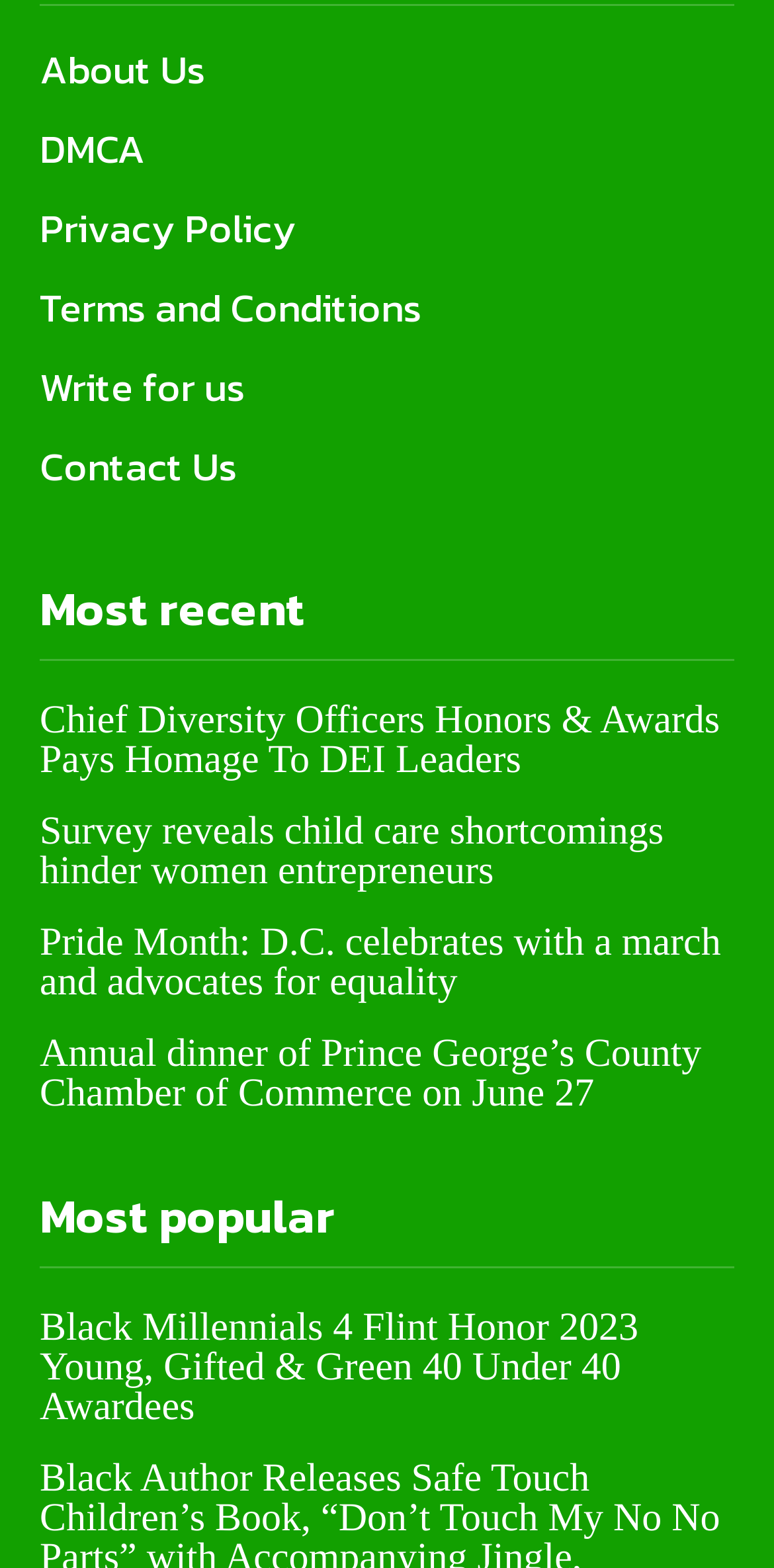Provide the bounding box coordinates of the UI element that matches the description: "19.04.202119.04.2021".

None